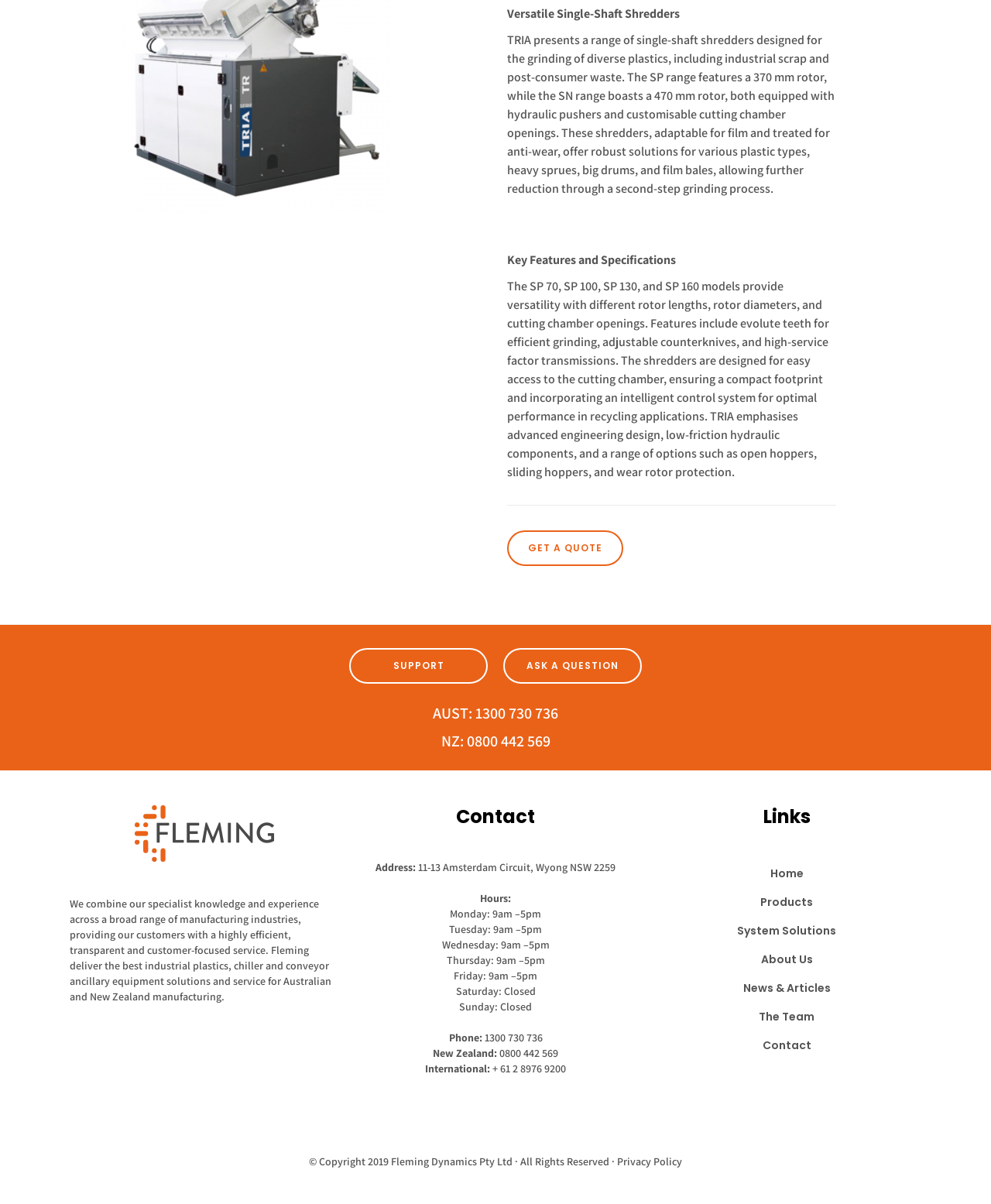What is the phone number for New Zealand?
Based on the content of the image, thoroughly explain and answer the question.

The phone number for New Zealand can be found in the 'Contact' section, where it is listed as 'NZ: 0800 442 569'.